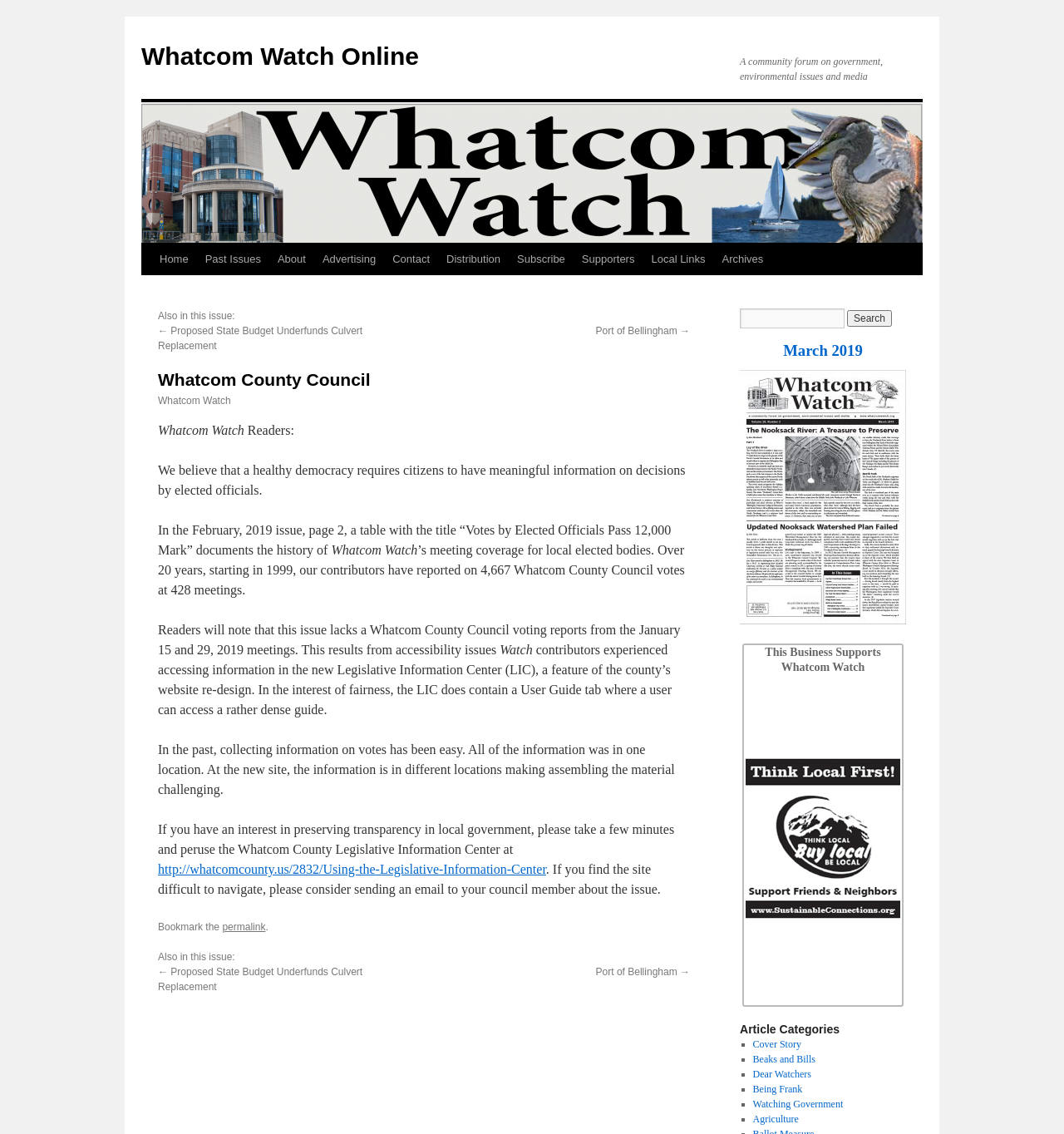What is the main title displayed on this webpage?

Whatcom County Council